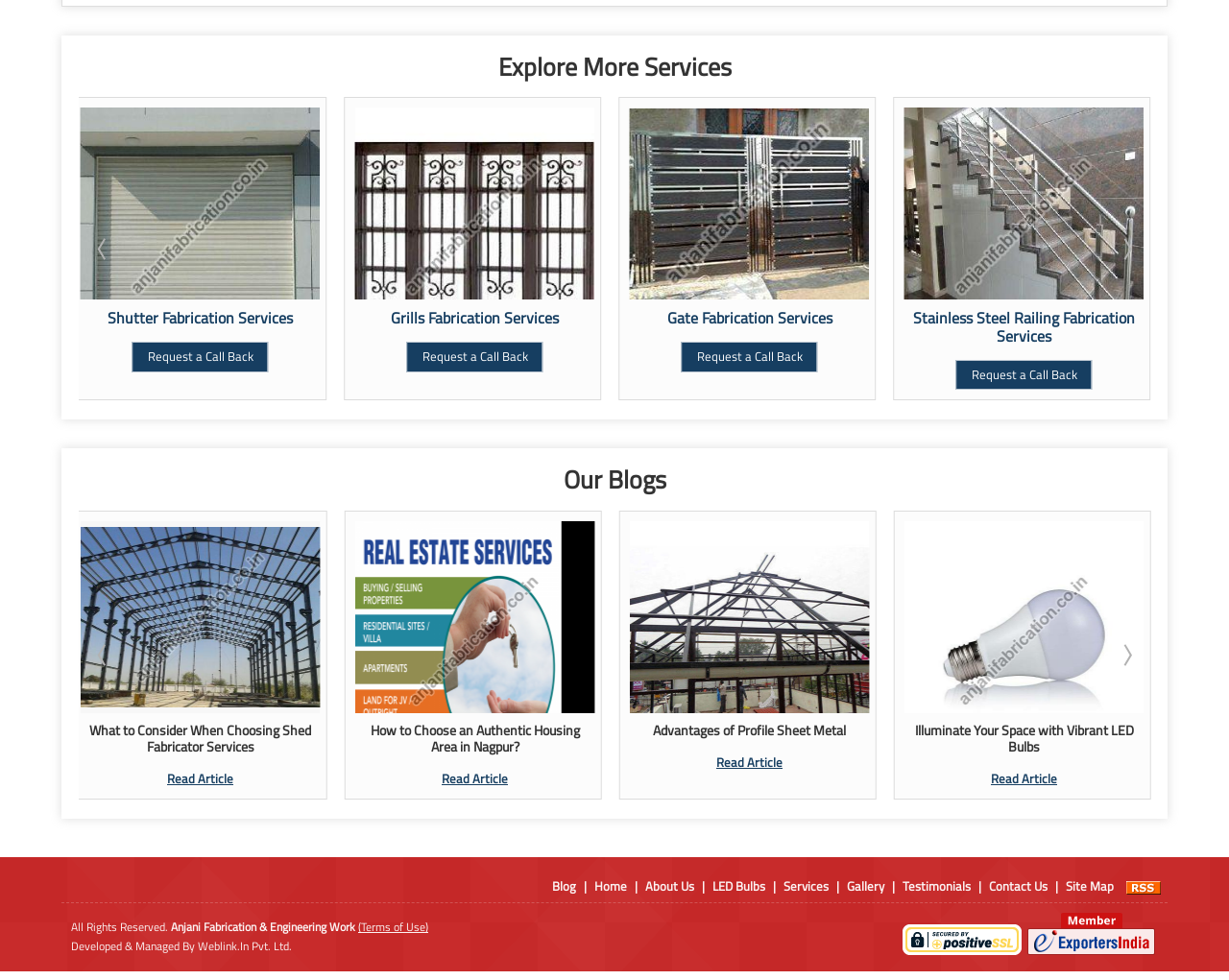Find and indicate the bounding box coordinates of the region you should select to follow the given instruction: "Request a Call Back".

[0.107, 0.349, 0.218, 0.38]